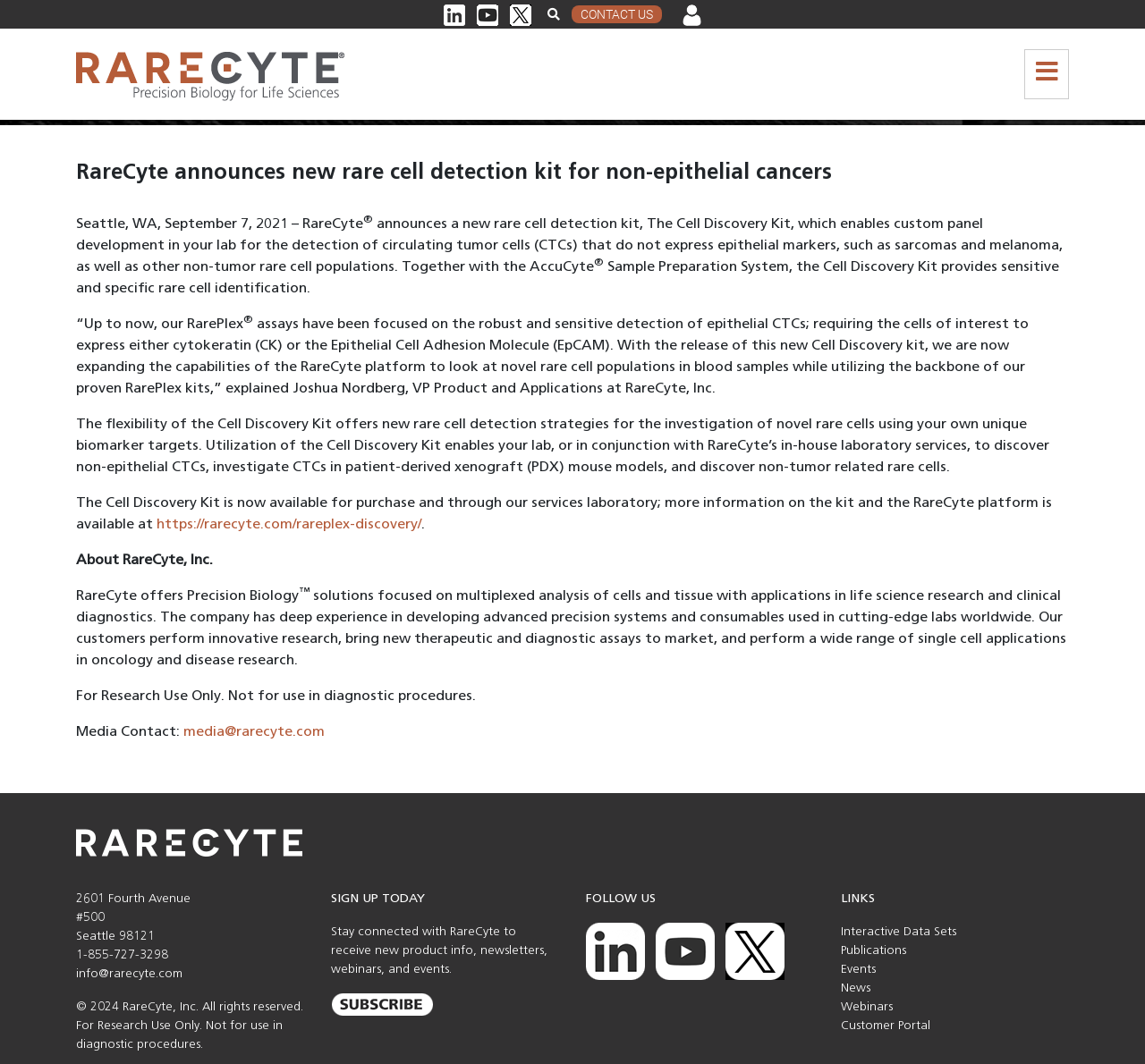What is the phone number of RareCyte?
Based on the image, provide your answer in one word or phrase.

1-855-727-3298